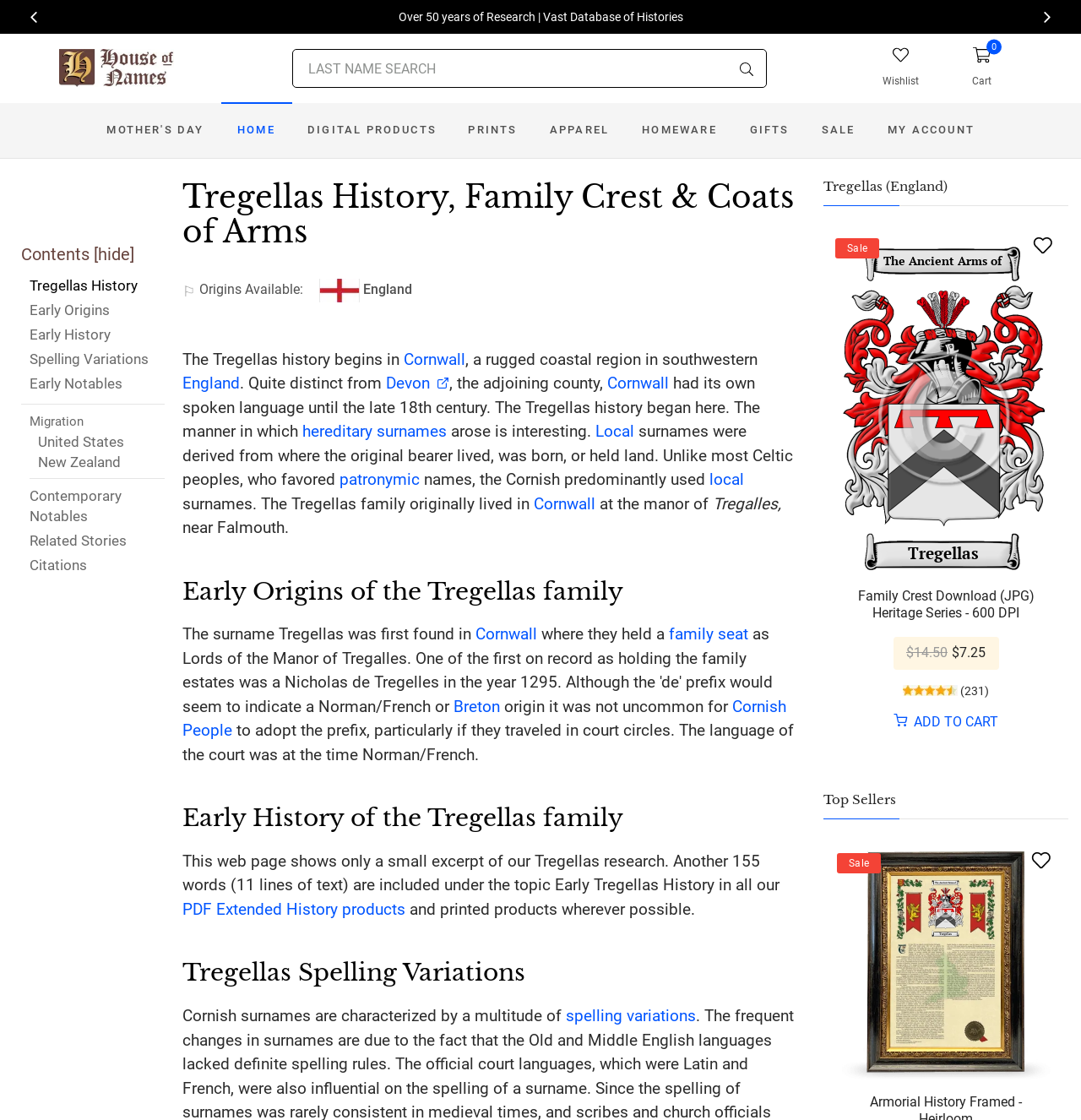Where is the search box located on the webpage?
Based on the screenshot, answer the question with a single word or phrase.

Top center